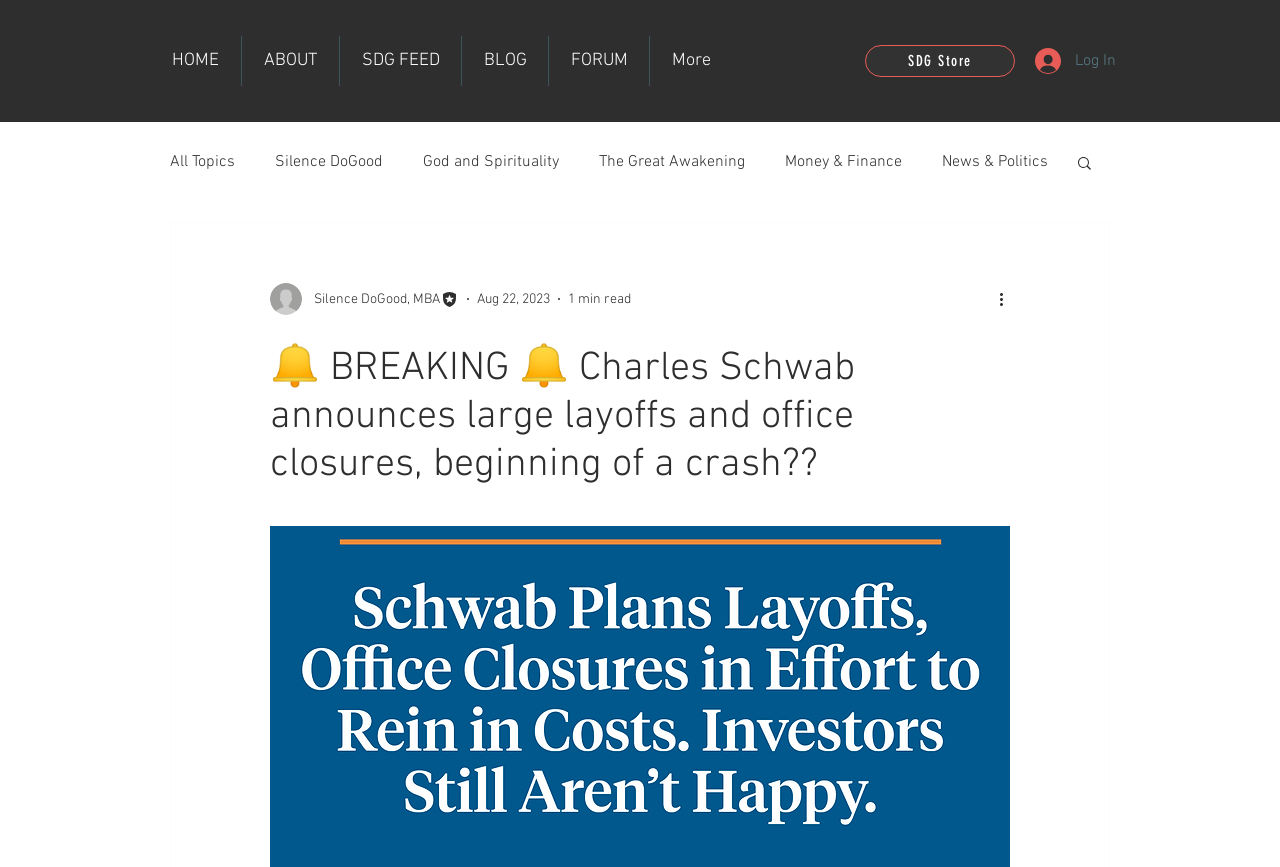Create an elaborate caption that covers all aspects of the webpage.

The webpage appears to be a blog or news article page. At the top, there is a navigation menu with links to "HOME", "ABOUT", "SDG FEED", "BLOG", "FORUM", and "More". To the right of the navigation menu, there is a link to "SDG Store" and a "Log In" button with a small icon.

Below the top navigation menu, there is a secondary navigation menu with links to various blog topics, including "All Topics", "Silence DoGood", "God and Spirituality", "The Great Awakening", "Money & Finance", "News & Politics", and "Archives". To the right of this menu, there is a "Search" button with a small icon.

The main content of the page is a blog article with a heading that reads "🔔 BREAKING 🔔 Charles Schwab announces large layoffs and office closures, beginning of a crash??" The article appears to be written by "Silence DoGood, MBA" and is labeled as an "Editor" post. The article has a timestamp of "Aug 22, 2023" and is estimated to be a "1 min read". There is also a "More actions" button with a small icon.

The page has several images, including a writer's picture, an icon for the "Search" button, and an icon for the "Log In" button. Overall, the page has a clean and organized layout, with clear headings and concise text.